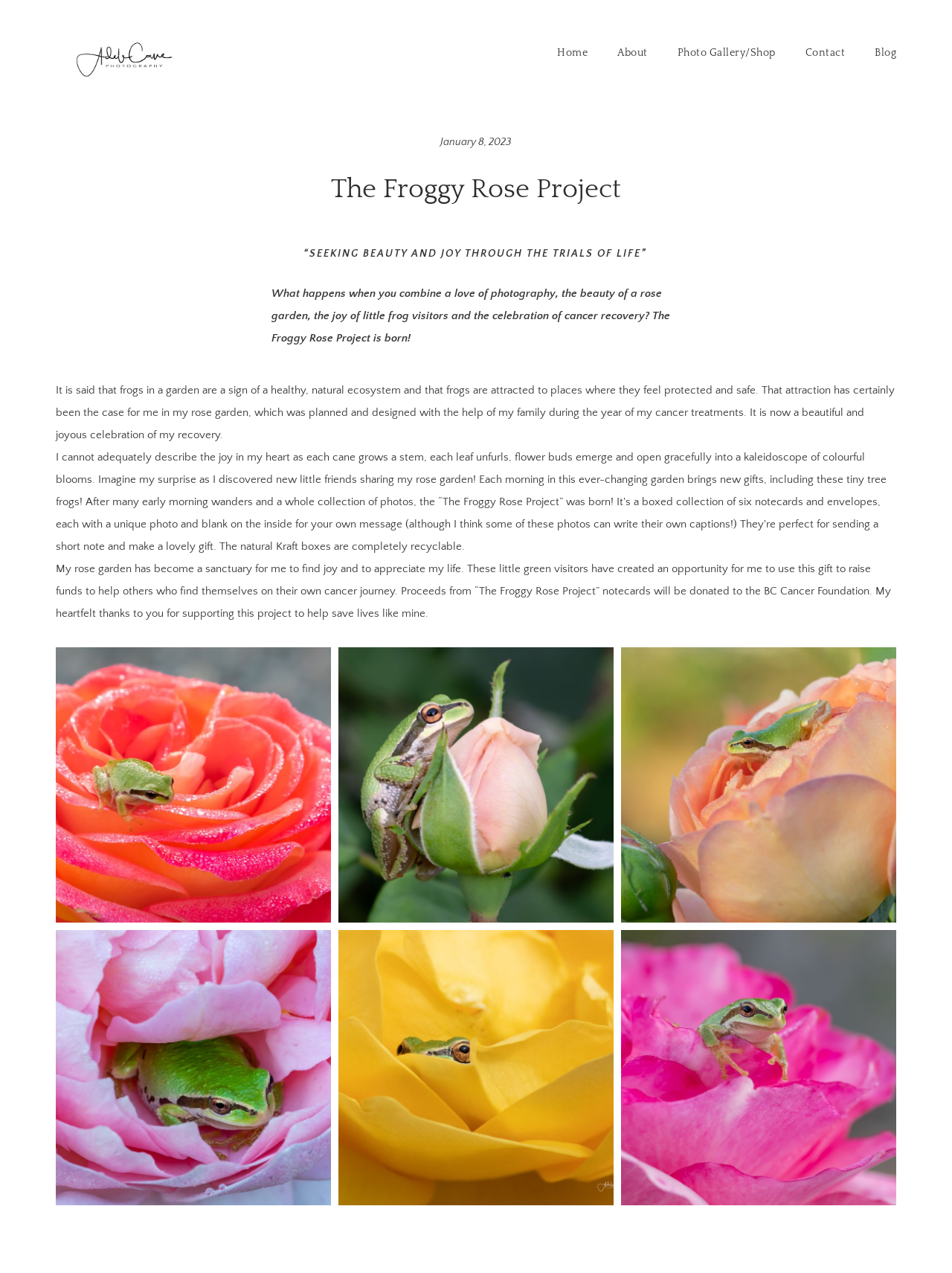What is the significance of frogs in the garden?
Carefully analyze the image and provide a detailed answer to the question.

According to the text, 'It is said that frogs in a garden are a sign of a healthy, natural ecosystem and that frogs are attracted to places where they feel protected and safe.'